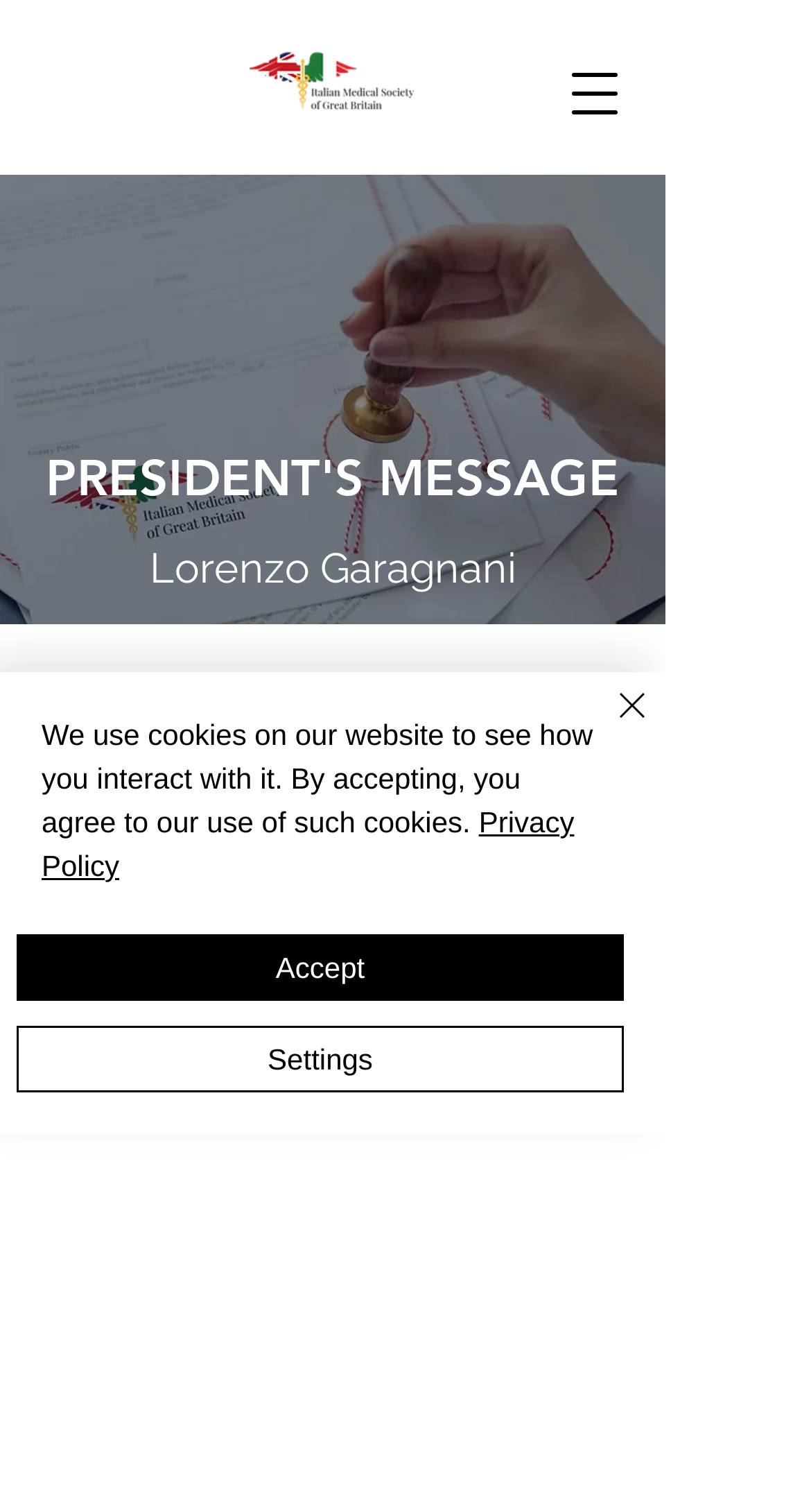Please examine the image and provide a detailed answer to the question: What is the text of the heading above the president's message?

I found the answer by looking at the heading element above the static text 'Lorenzo Garagnani' and found that the heading text is 'PRESIDENT'S MESSAGE'.